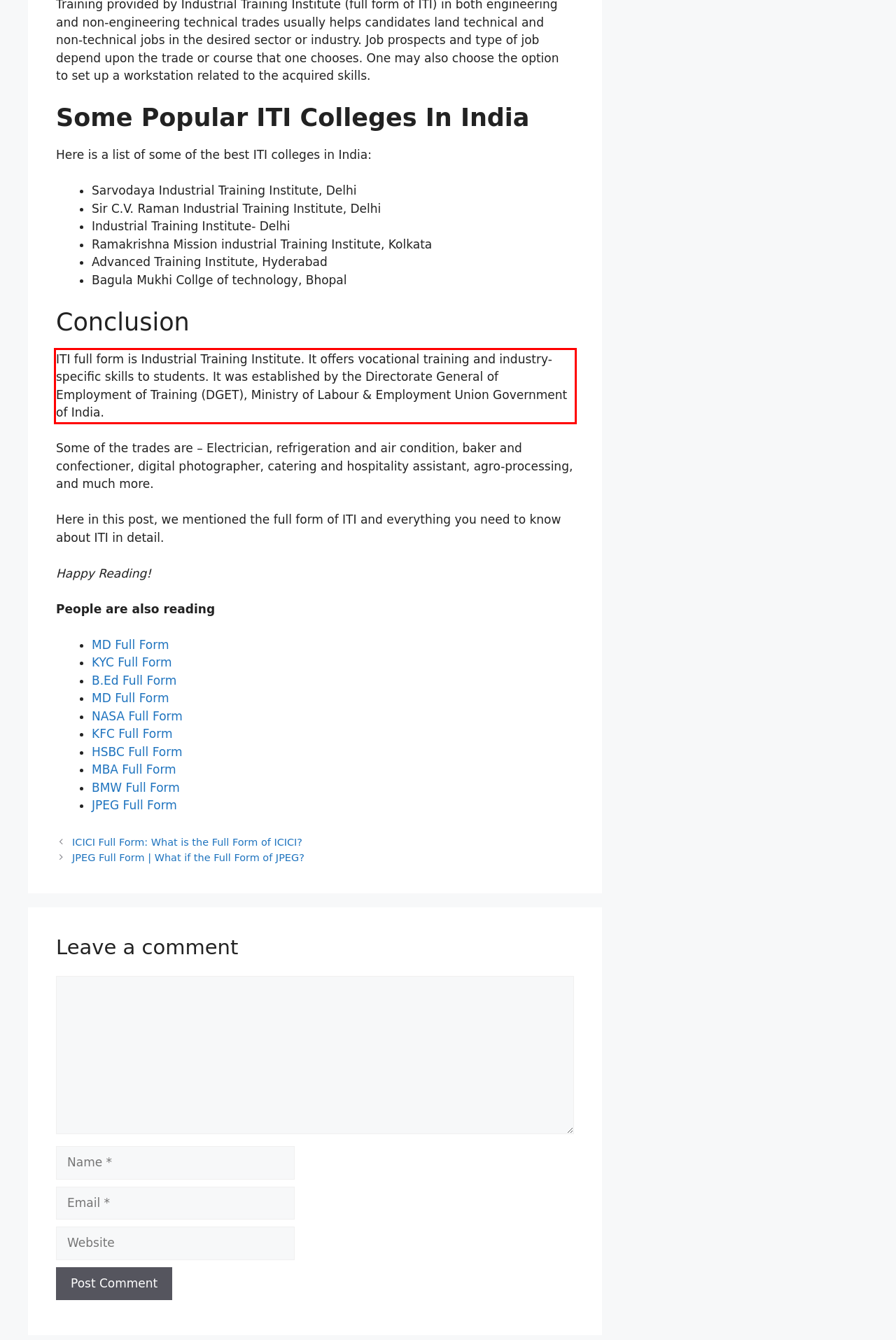Please use OCR to extract the text content from the red bounding box in the provided webpage screenshot.

ITI full form is Industrial Training Institute. It offers vocational training and industry-specific skills to students. It was established by the Directorate General of Employment of Training (DGET), Ministry of Labour & Employment Union Government of India.